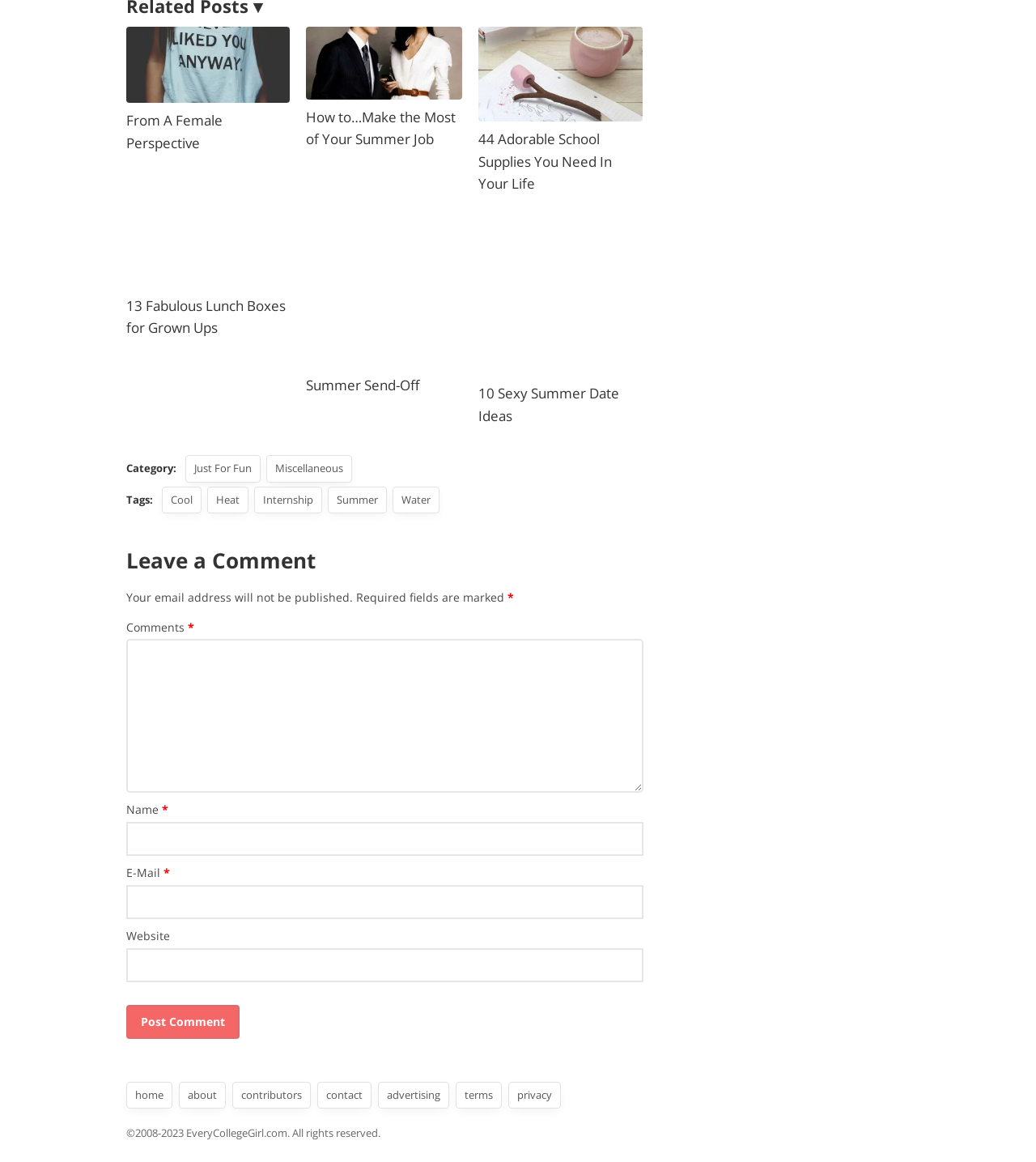What is the category of the current webpage?
Answer with a single word or short phrase according to what you see in the image.

Just For Fun